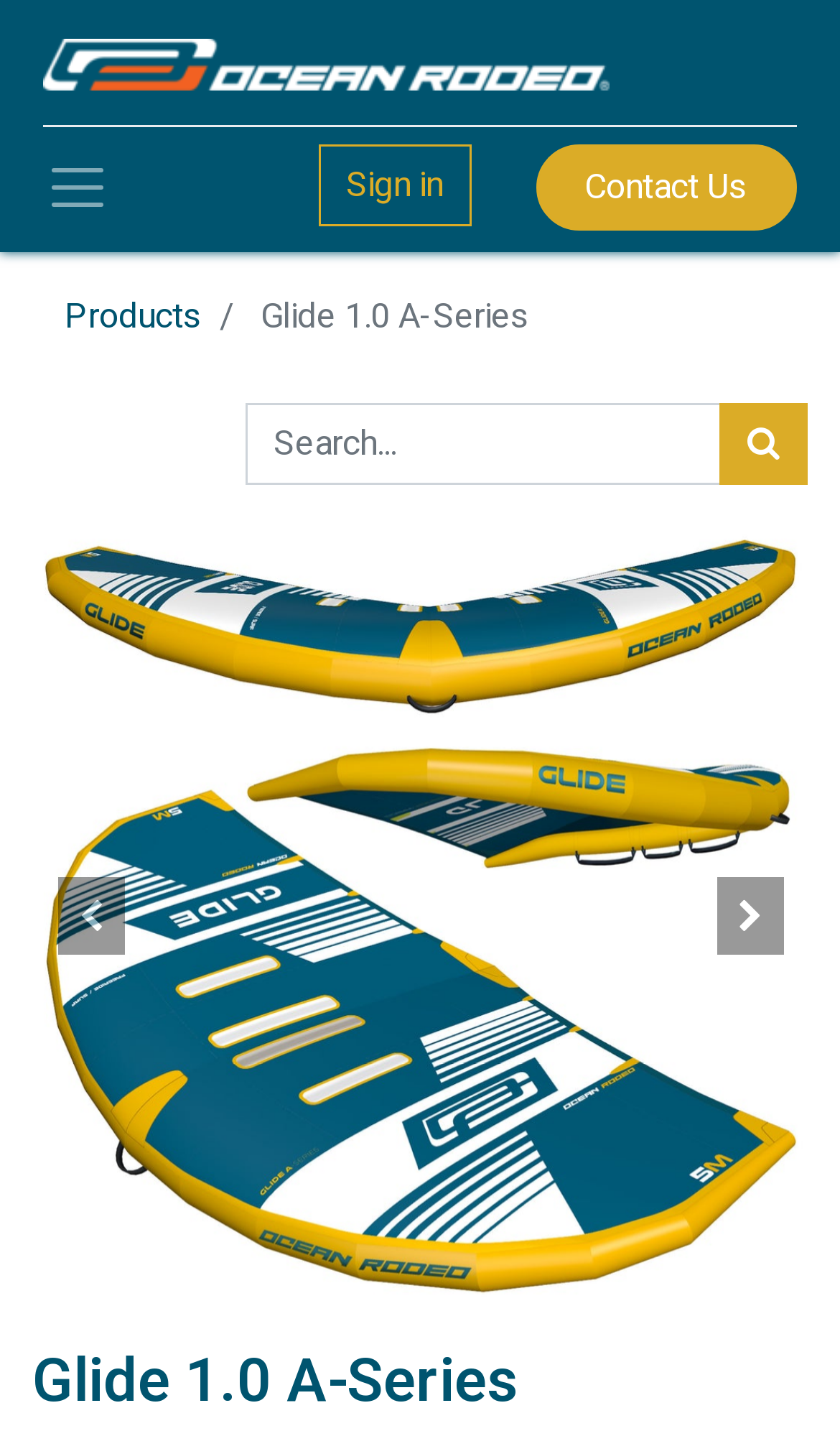Pinpoint the bounding box coordinates of the clickable area needed to execute the instruction: "Check the date 'April 1974'". The coordinates should be specified as four float numbers between 0 and 1, i.e., [left, top, right, bottom].

None